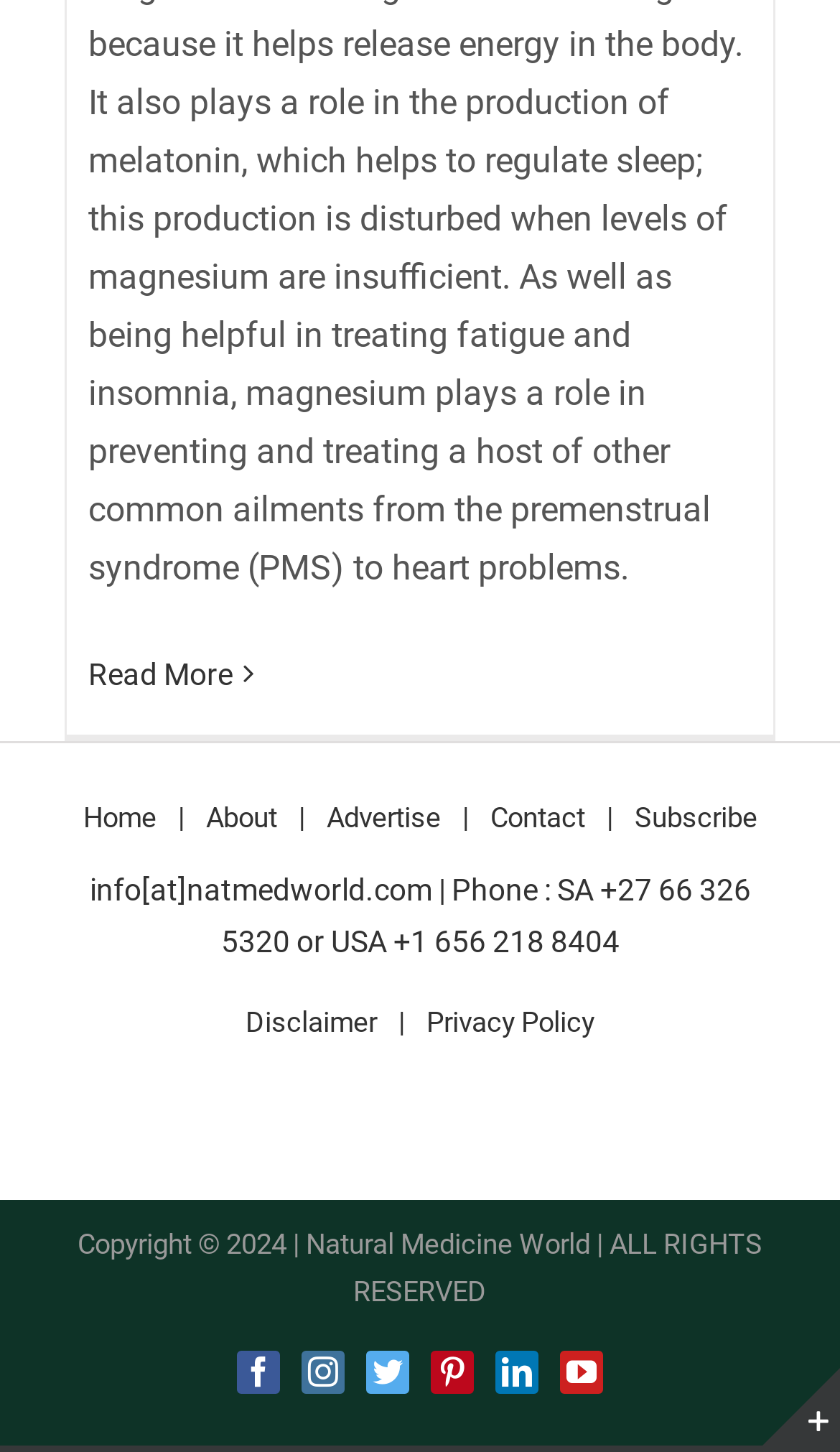Determine the bounding box coordinates for the HTML element mentioned in the following description: "Read More". The coordinates should be a list of four floats ranging from 0 to 1, represented as [left, top, right, bottom].

[0.105, 0.453, 0.277, 0.477]